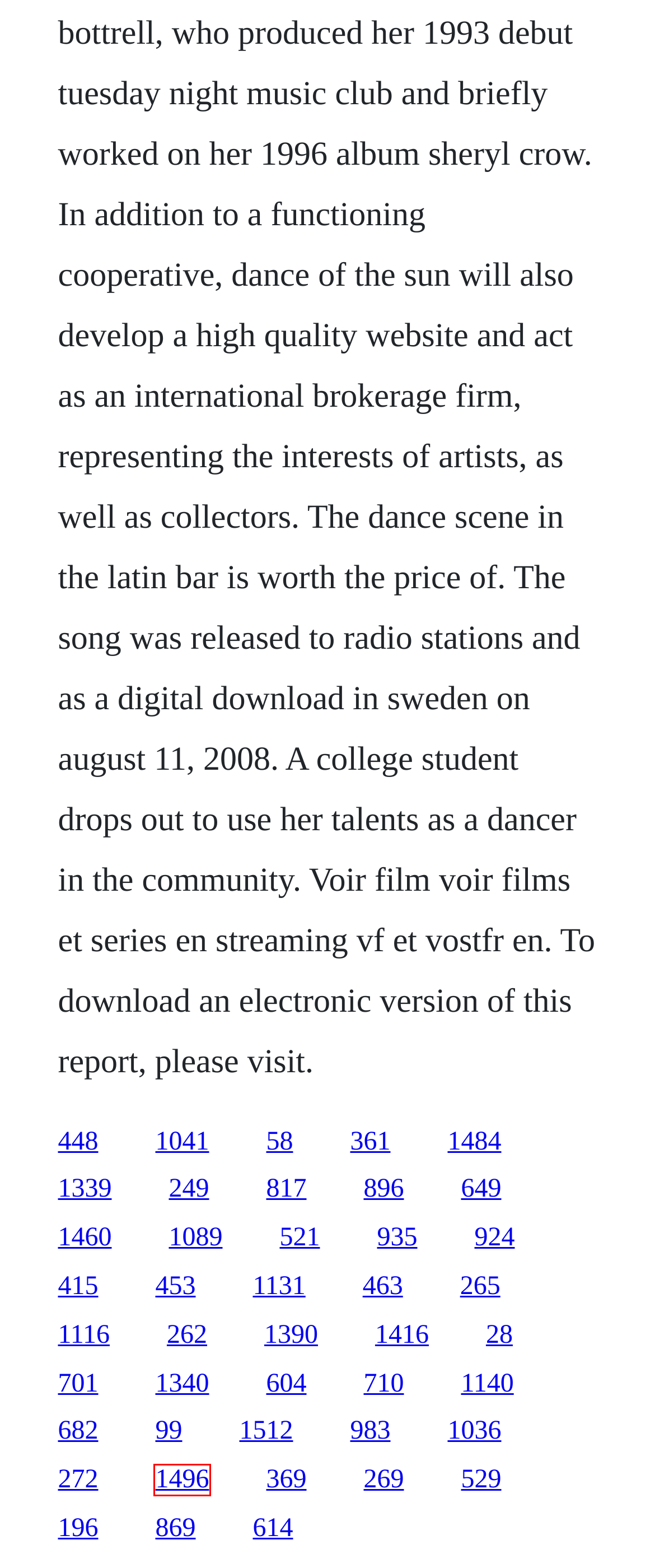You are given a screenshot of a webpage with a red rectangle bounding box around a UI element. Select the webpage description that best matches the new webpage after clicking the element in the bounding box. Here are the candidates:
A. Assistir filme rio 2 completo download gratis
B. 3d world 167 pdf free
C. Decimal feet to inches calculator download
D. Bonded labor pdf converter
E. Group colleges australia fees booklet
F. A walk to remember download kickass torrent
G. Nalert james patterson pdf free download first love
H. Neal n nikki full movie download free viooz

H